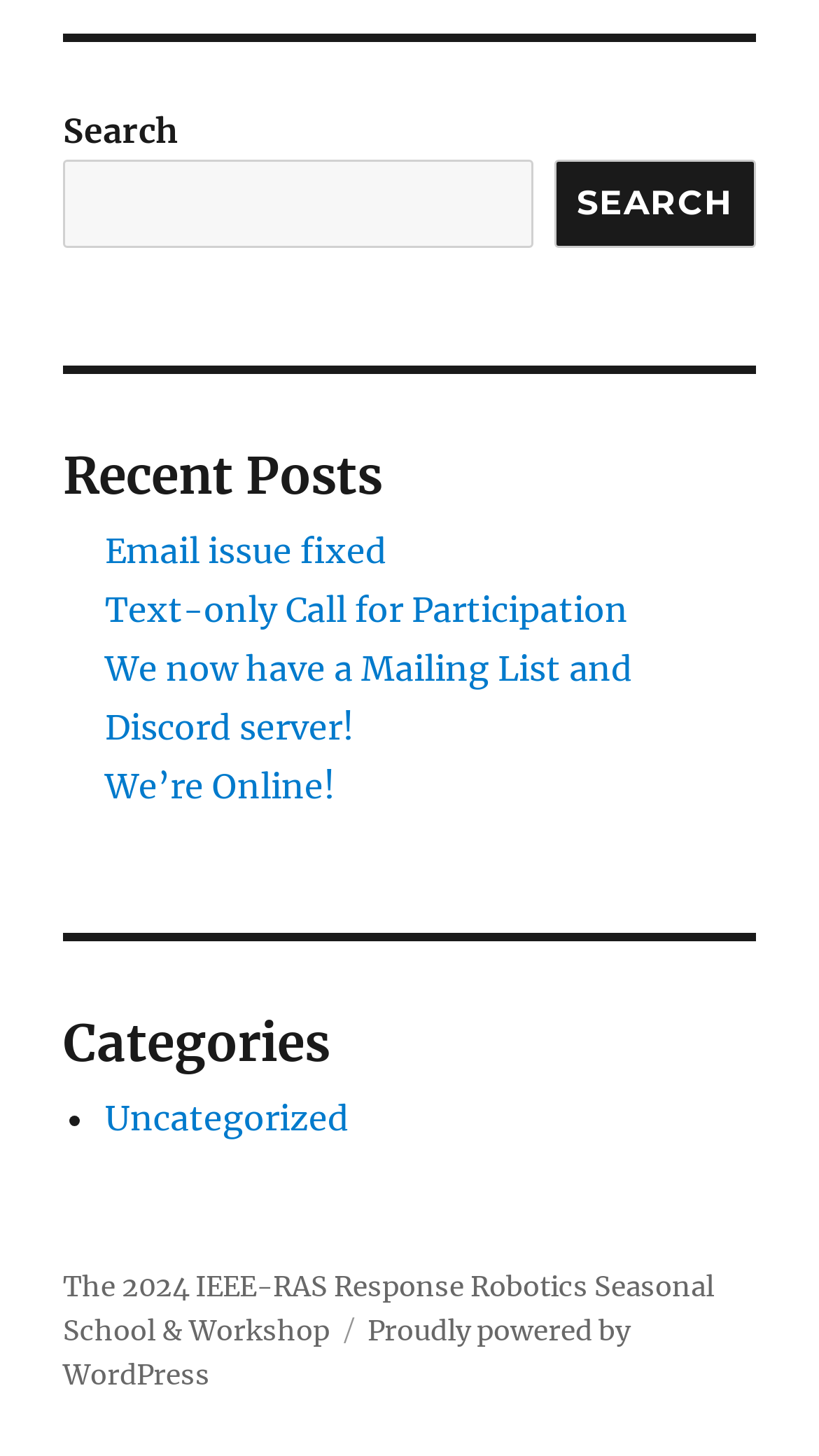Locate the bounding box coordinates of the element's region that should be clicked to carry out the following instruction: "explore uncategorized". The coordinates need to be four float numbers between 0 and 1, i.e., [left, top, right, bottom].

[0.128, 0.753, 0.426, 0.782]